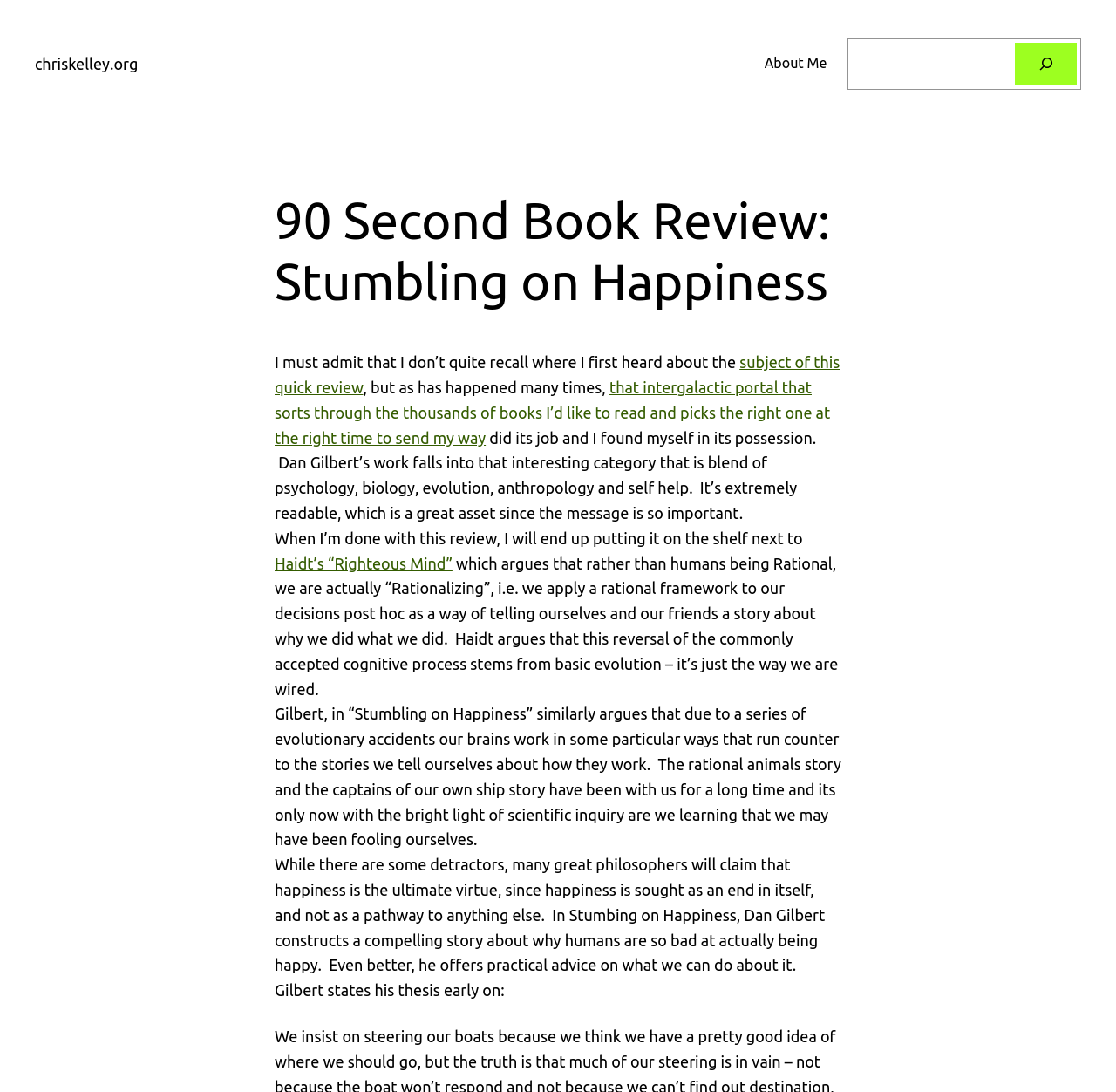What is the author's name?
Give a detailed explanation using the information visible in the image.

The author's name is mentioned in the text 'Dan Gilbert’s work falls into that interesting category...'. Therefore, the answer is 'Dan Gilbert'.